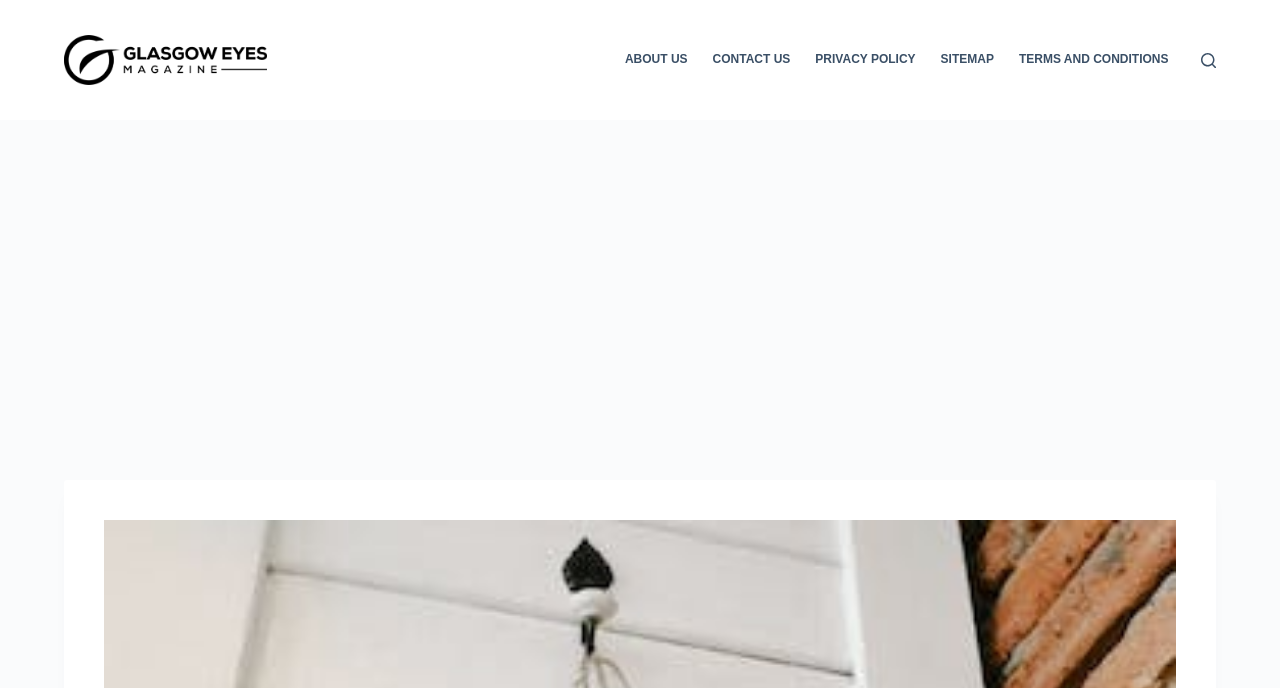What type of content is below the header?
Refer to the screenshot and respond with a concise word or phrase.

Article